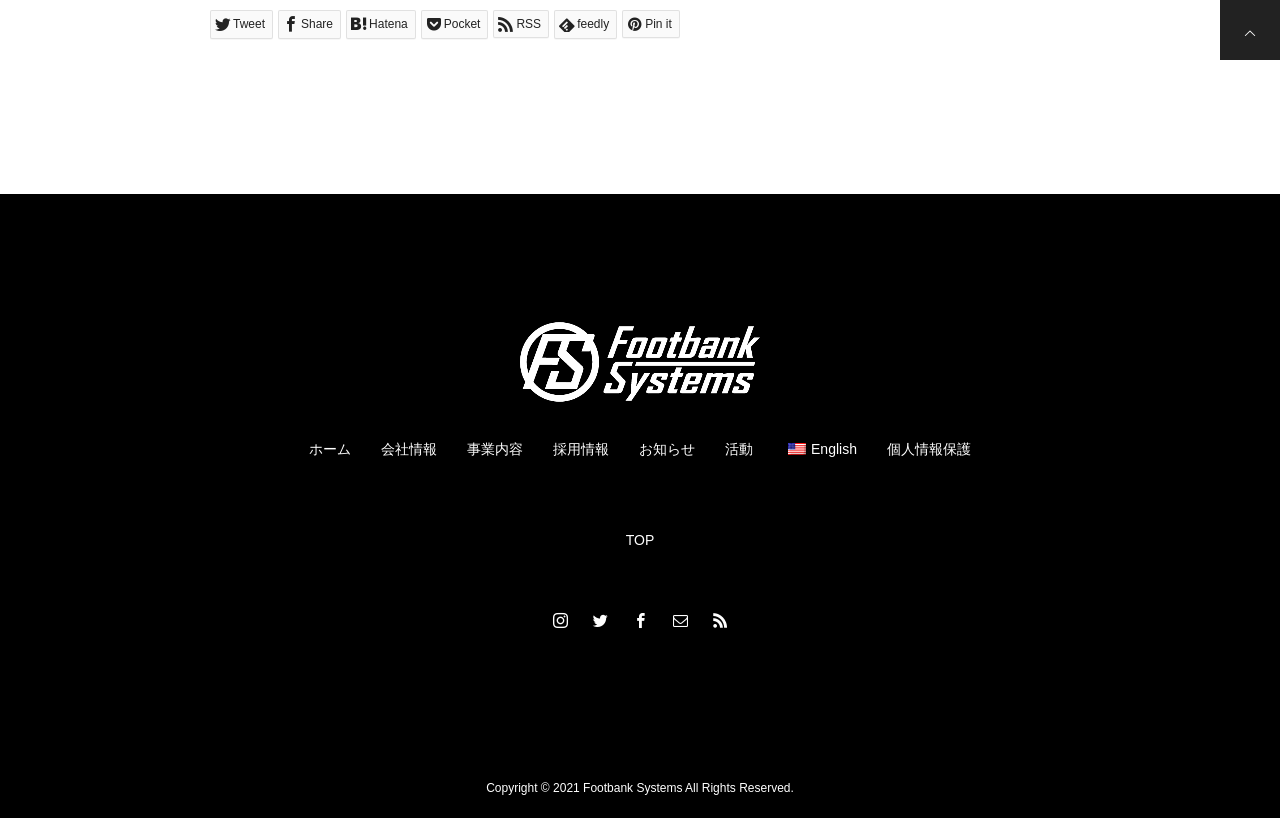Show me the bounding box coordinates of the clickable region to achieve the task as per the instruction: "Check the copyright information".

None